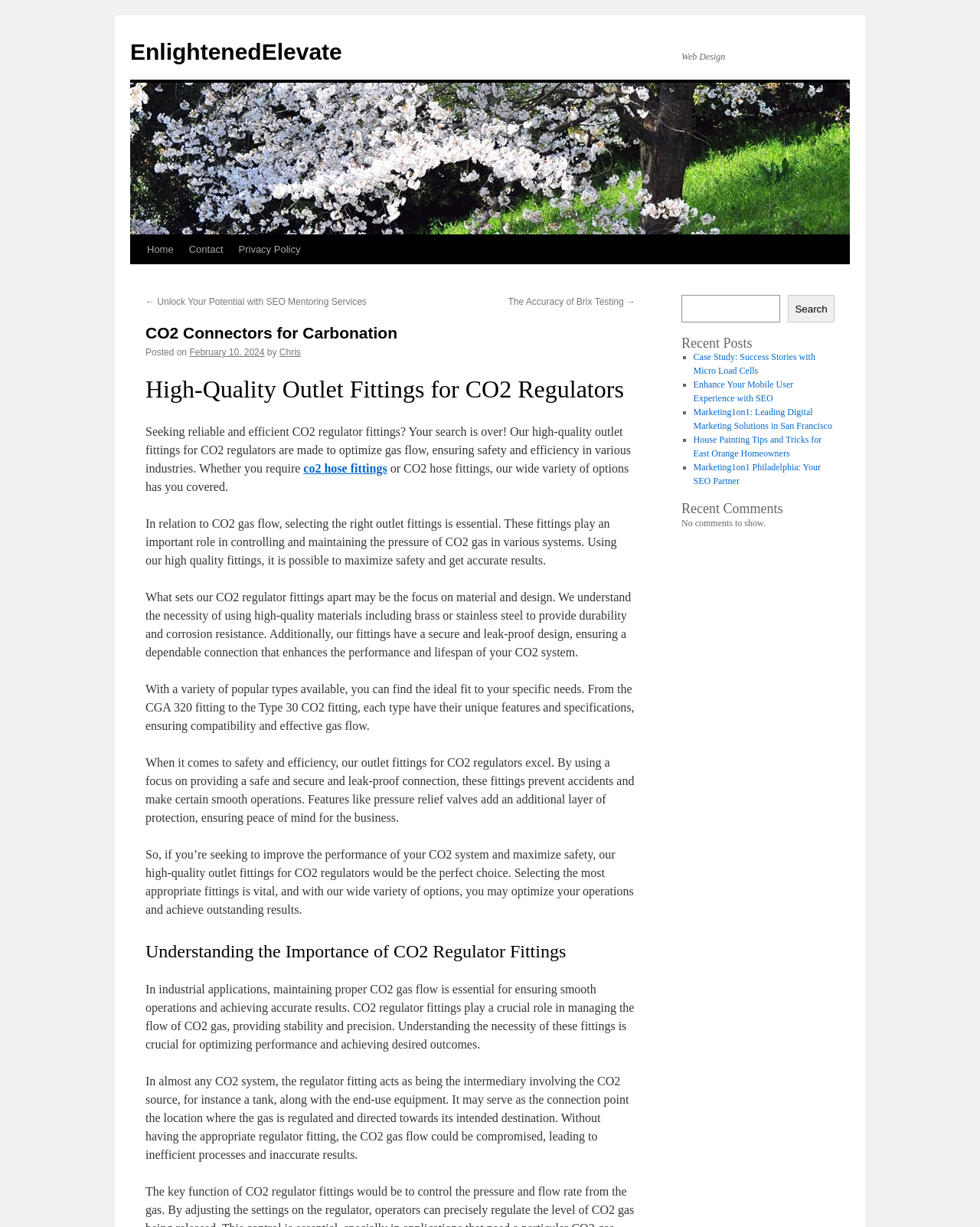Determine the bounding box coordinates for the region that must be clicked to execute the following instruction: "Click the 'Contact' link".

[0.185, 0.192, 0.236, 0.215]